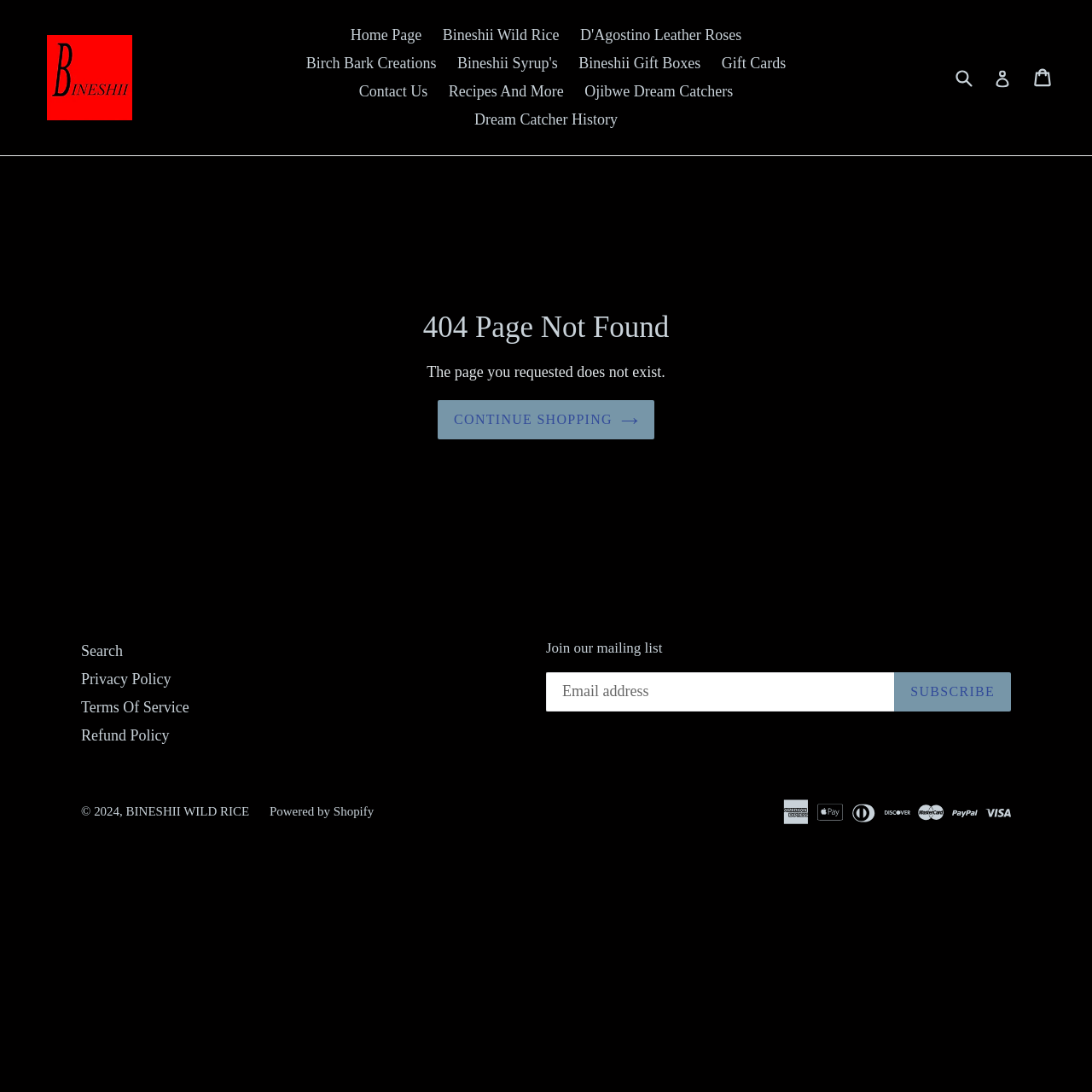Please determine the bounding box coordinates of the element's region to click in order to carry out the following instruction: "View 'Transparent LED'". The coordinates should be four float numbers between 0 and 1, i.e., [left, top, right, bottom].

None